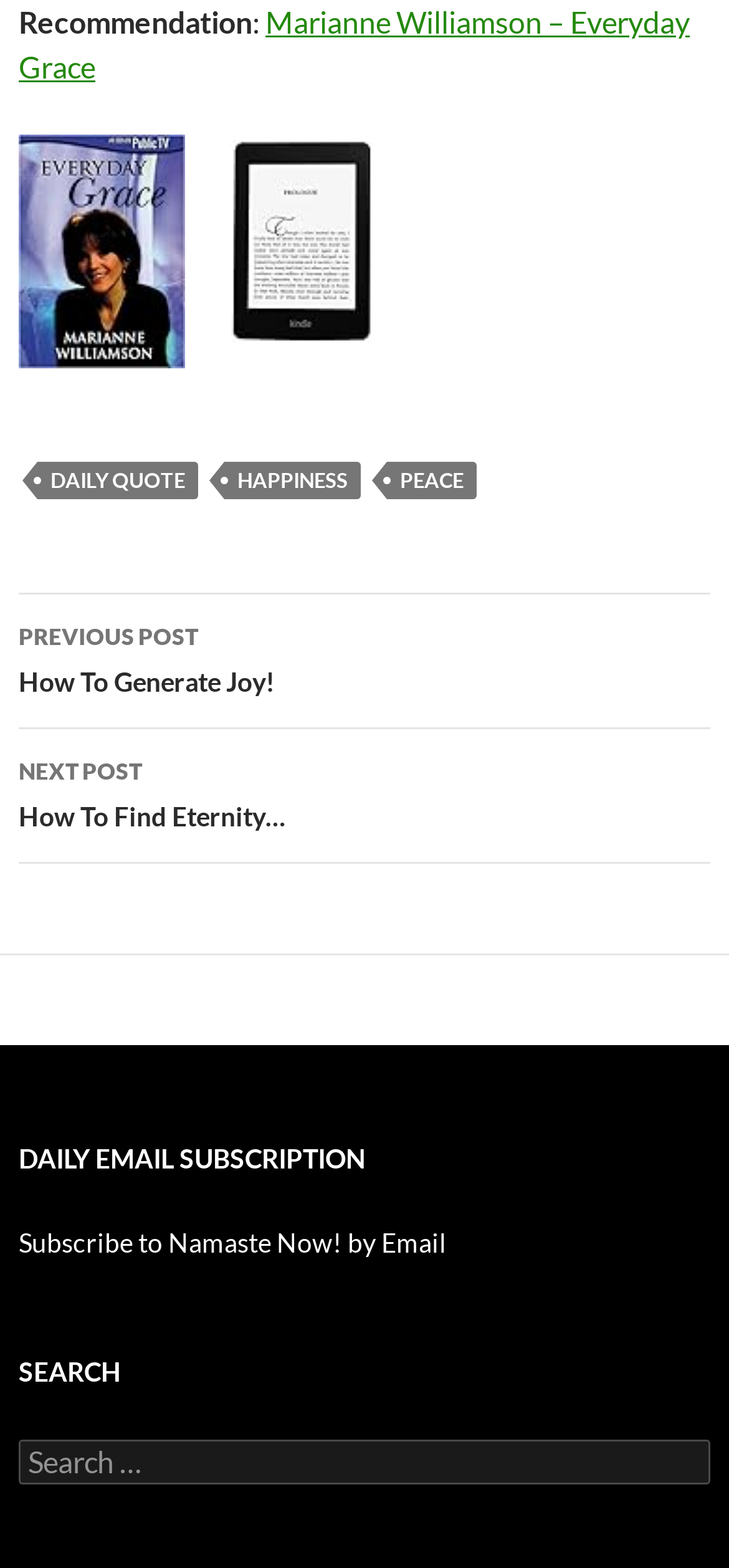Provide the bounding box coordinates for the specified HTML element described in this description: "alt="Kindle Paperwhite, 6"". The coordinates should be four float numbers ranging from 0 to 1, in the format [left, top, right, bottom].

[0.254, 0.146, 0.574, 0.169]